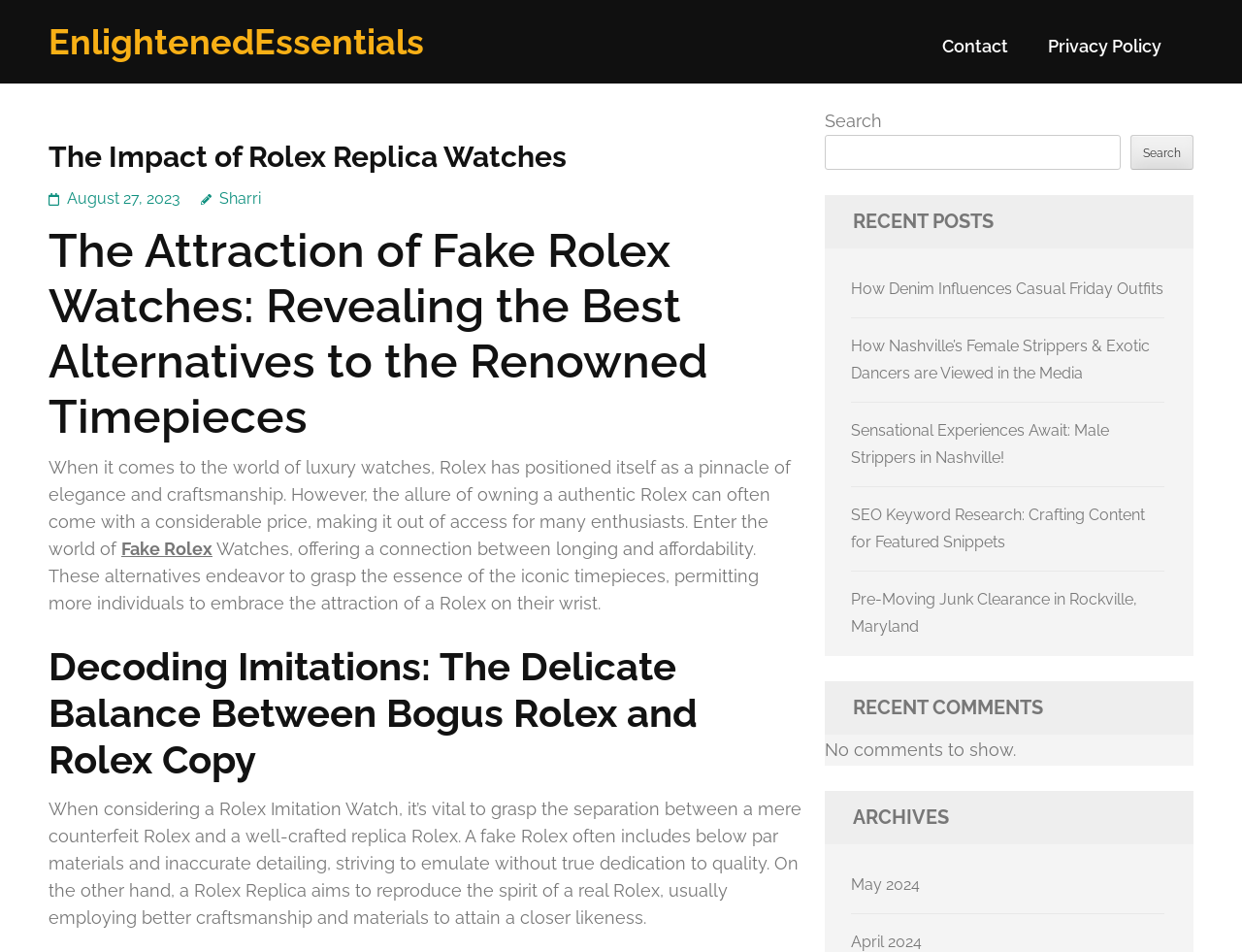Can you find the bounding box coordinates for the element that needs to be clicked to execute this instruction: "Click on the 'EnlightenedEssentials' link"? The coordinates should be given as four float numbers between 0 and 1, i.e., [left, top, right, bottom].

[0.039, 0.022, 0.341, 0.065]